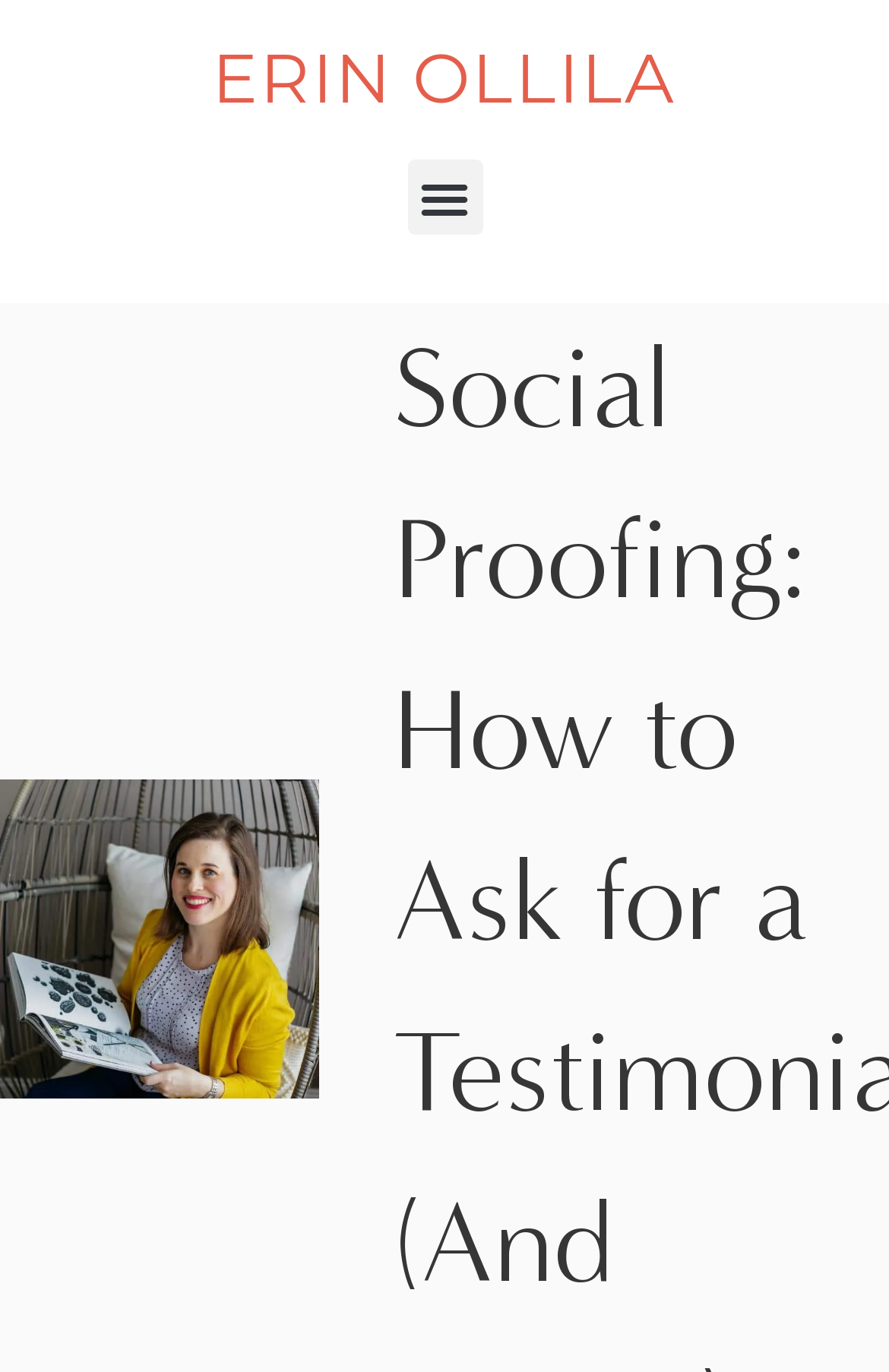Identify the first-level heading on the webpage and generate its text content.

Social Proofing: How to Ask for a Testimonial (And Use It!)